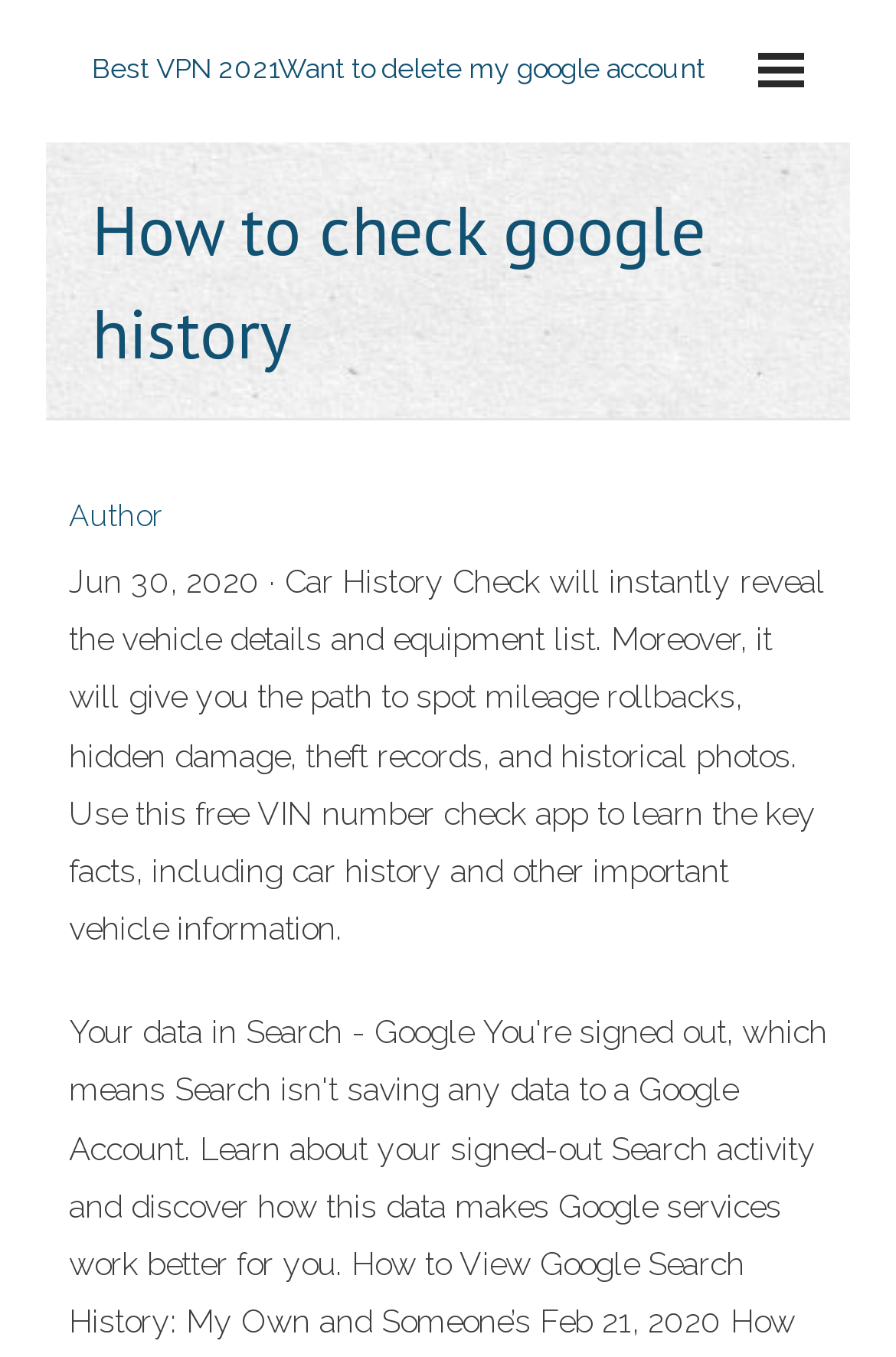Given the description Author, predict the bounding box coordinates of the UI element. Ensure the coordinates are in the format (top-left x, top-left y, bottom-right x, bottom-right y) and all values are between 0 and 1.

[0.077, 0.367, 0.182, 0.392]